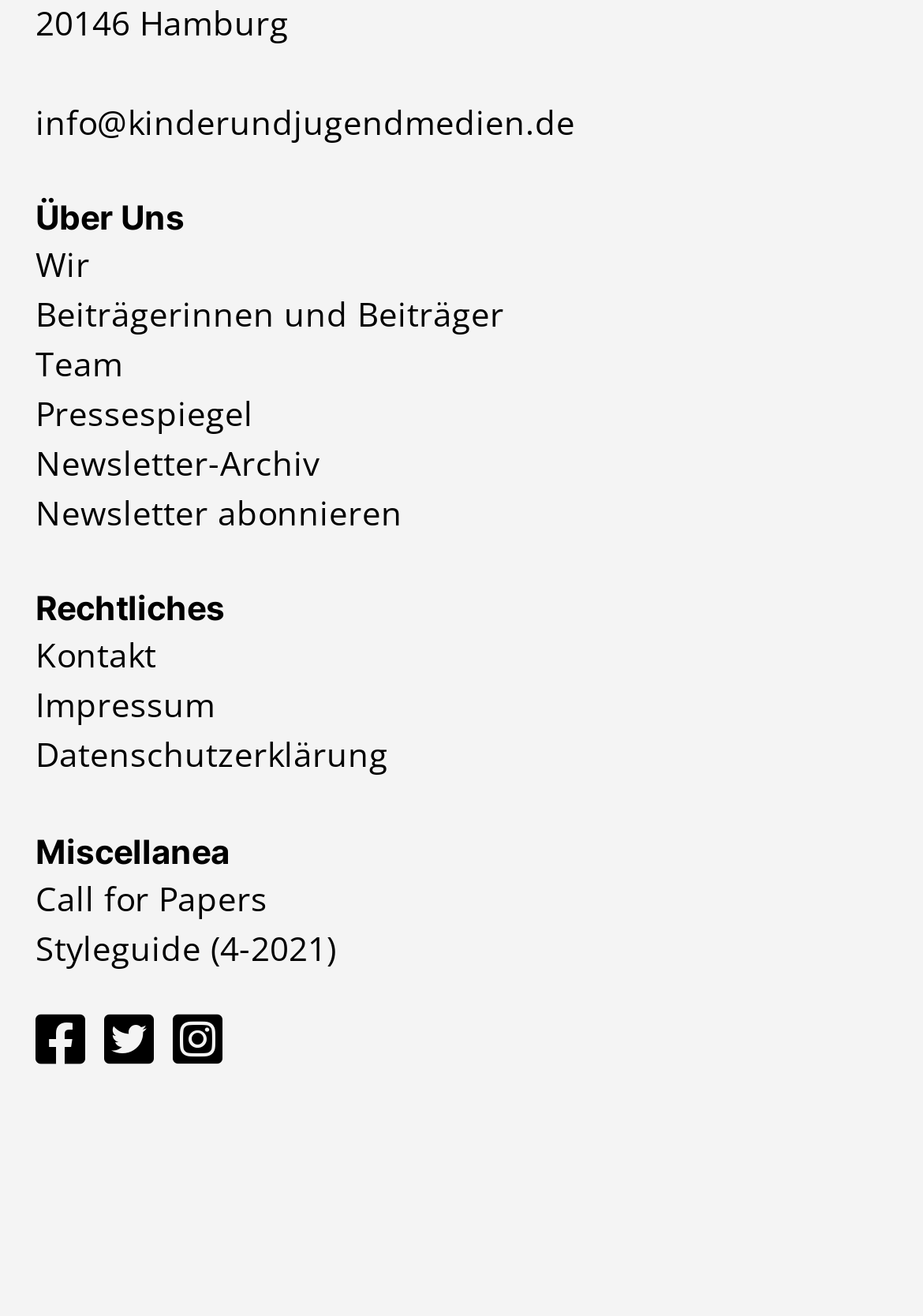Respond to the question below with a concise word or phrase:
How many links are under the 'Über Uns' heading?

4